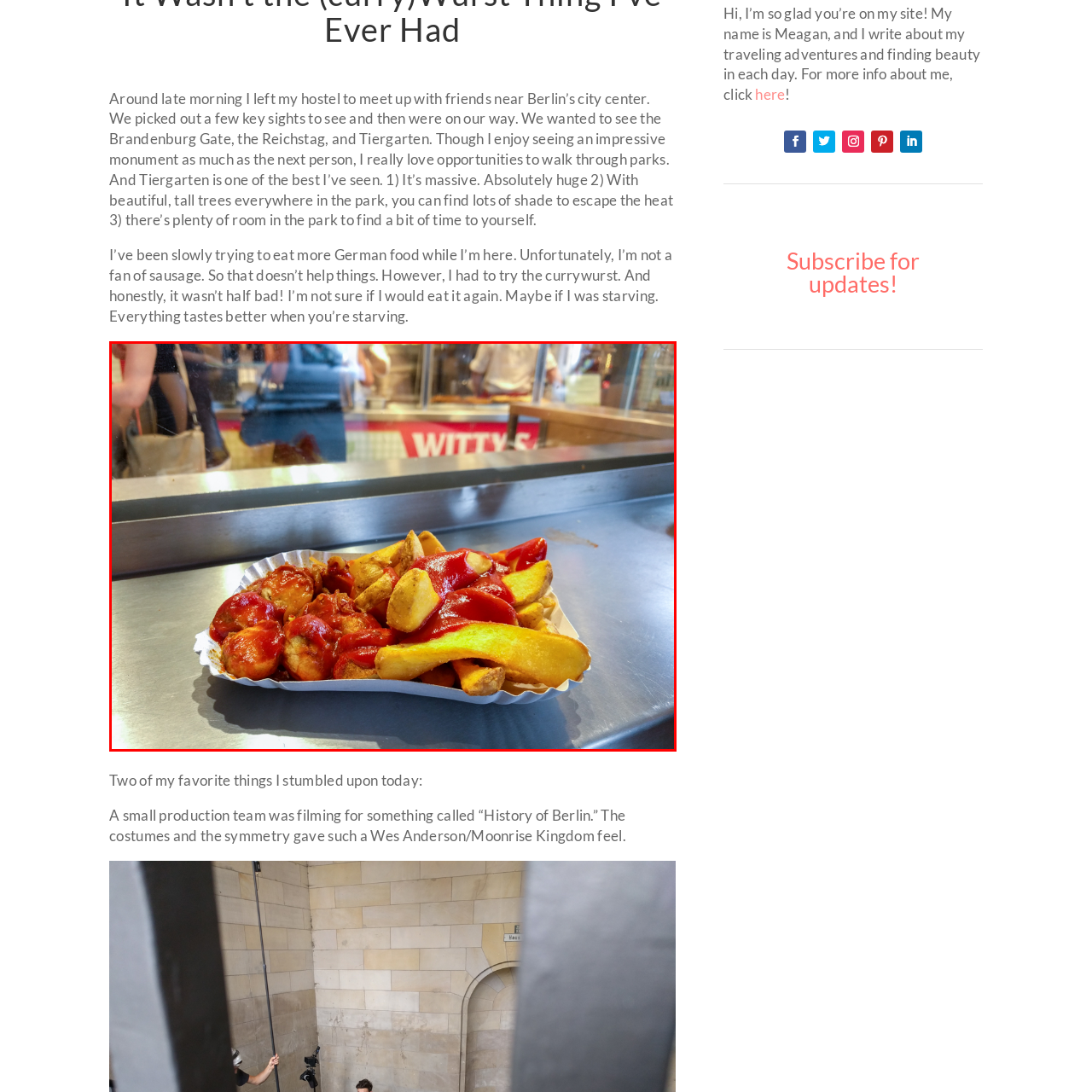Take a close look at the image outlined in red and answer the ensuing question with a single word or phrase:
What type of food is being showcased?

Currywurst and fries